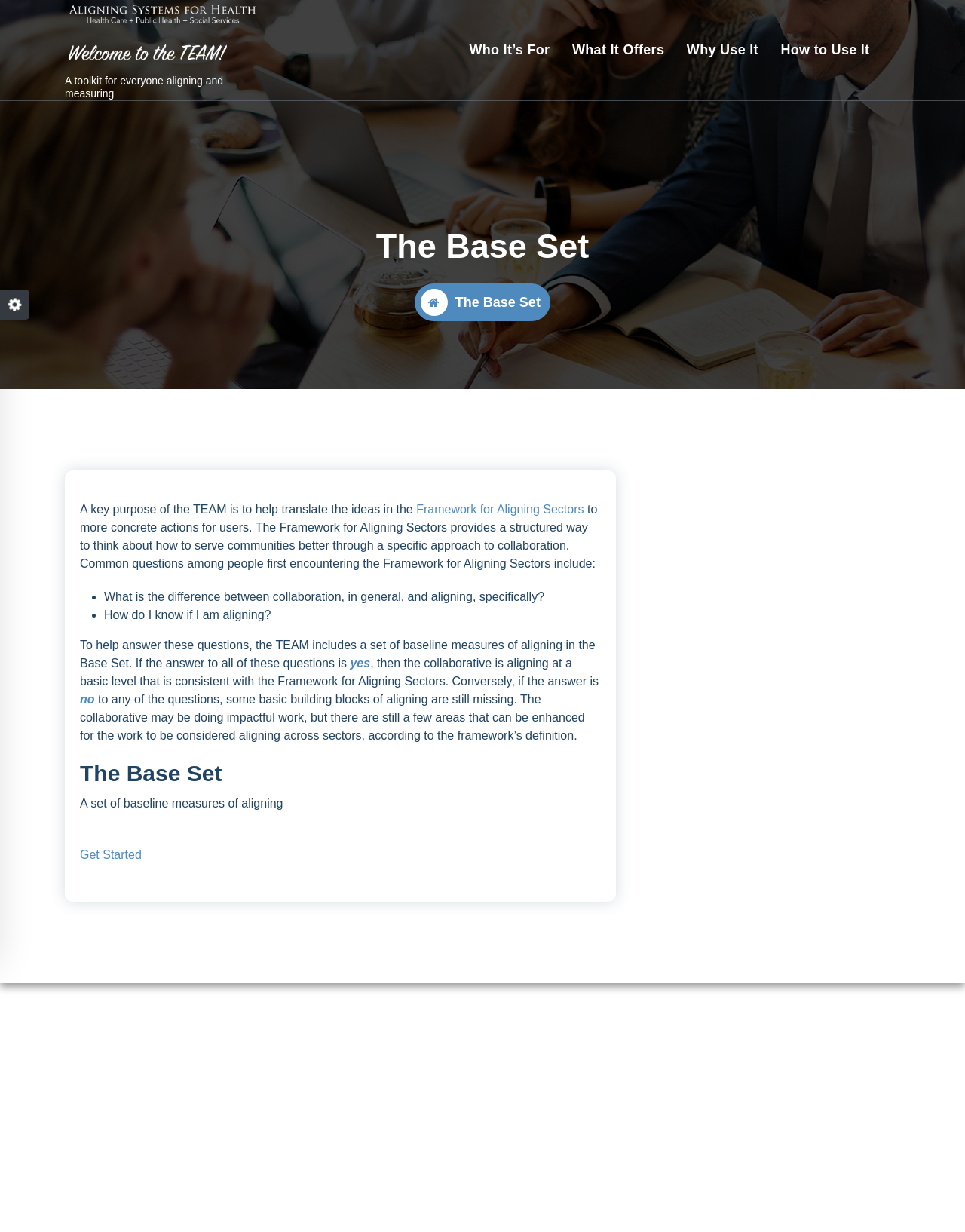Give a one-word or short-phrase answer to the following question: 
What is the Base Set?

A set of baseline measures of aligning